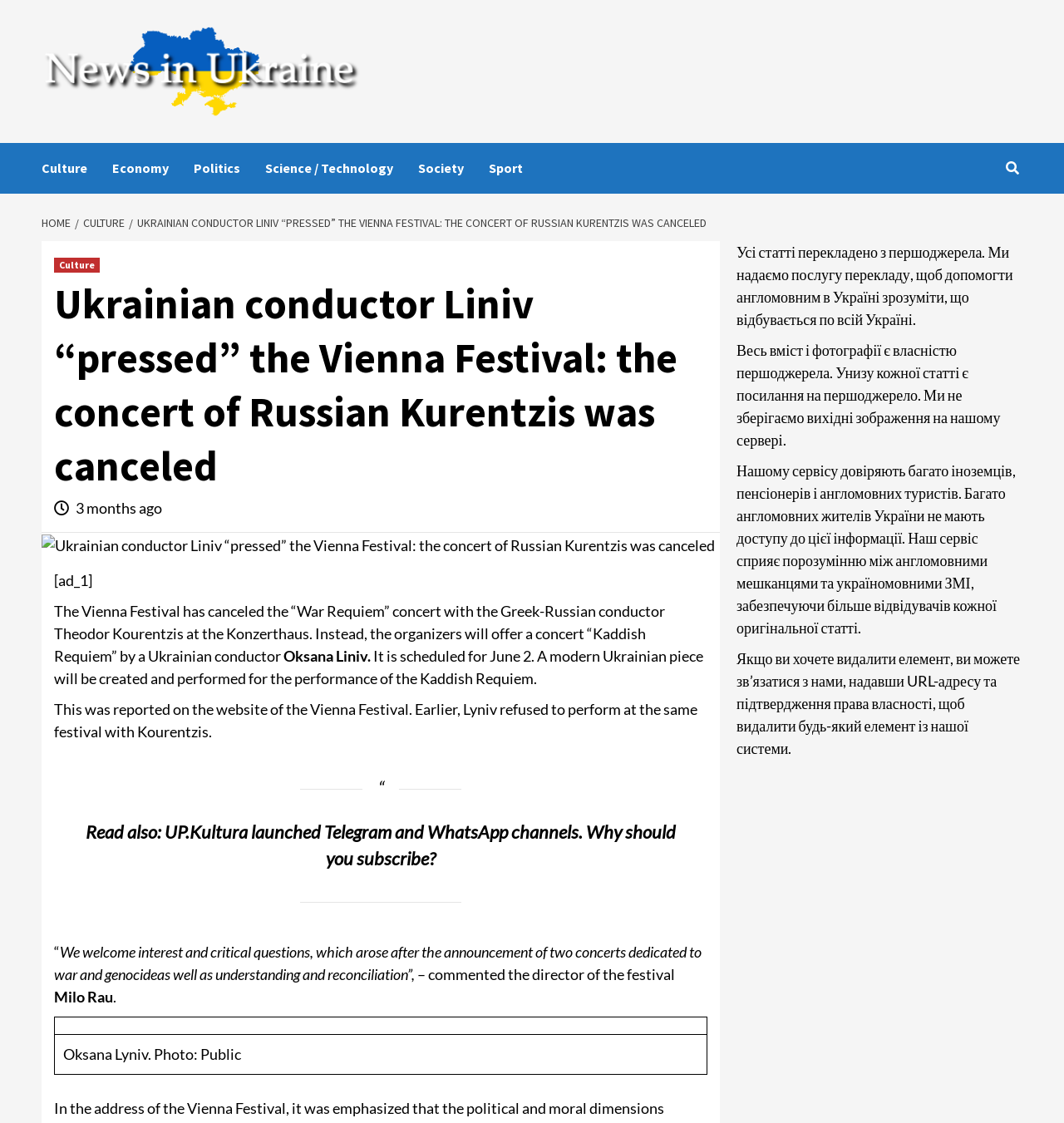What is the name of the Ukrainian conductor?
Please provide a detailed and thorough answer to the question.

The answer can be found in the article content, where it is mentioned that 'Instead, the organizers will offer a concert “Kaddish Requiem” by a Ukrainian conductor Oksana Liniv'.